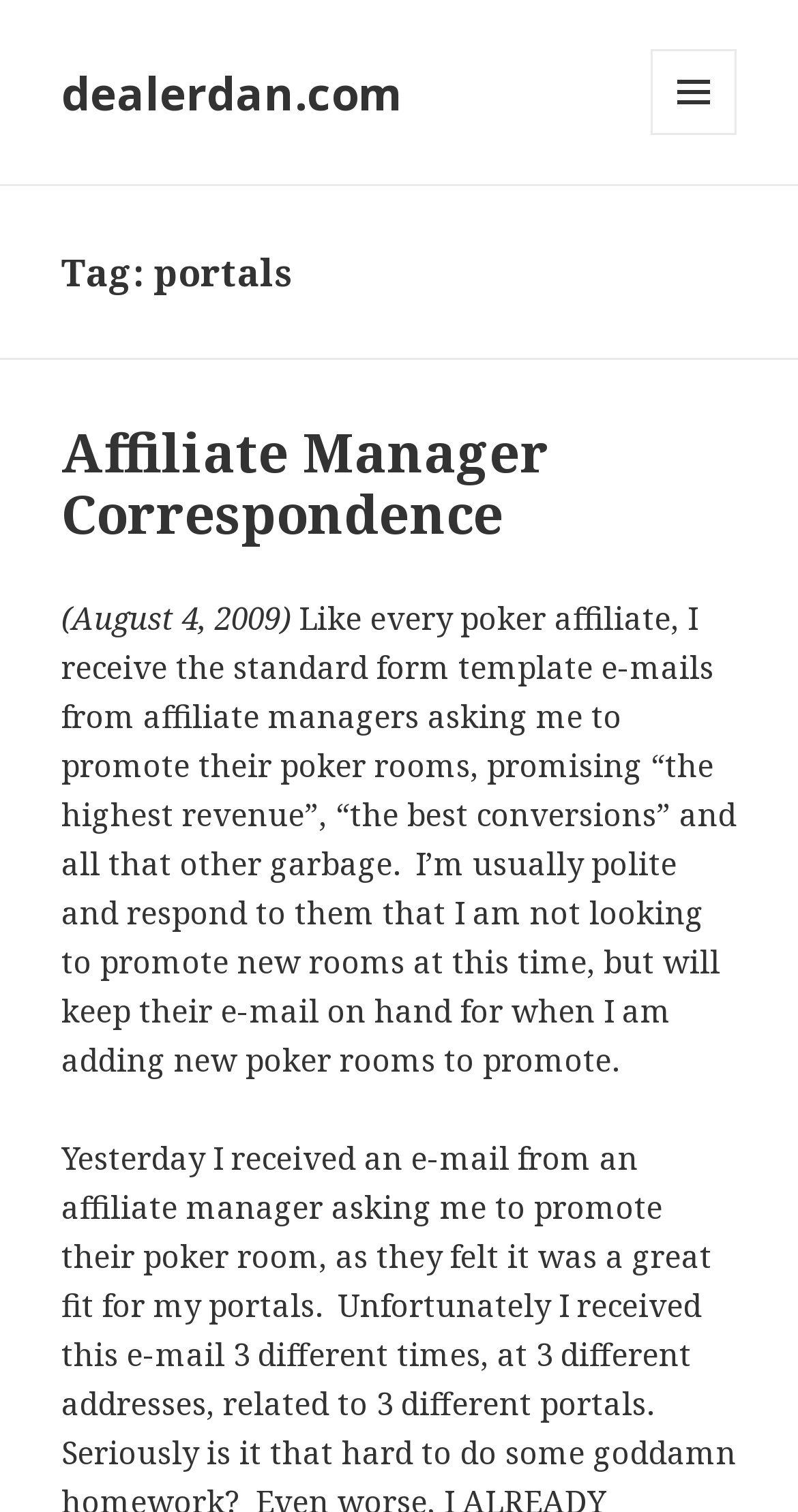Provide a brief response to the question using a single word or phrase: 
How many links are present in the header section?

2